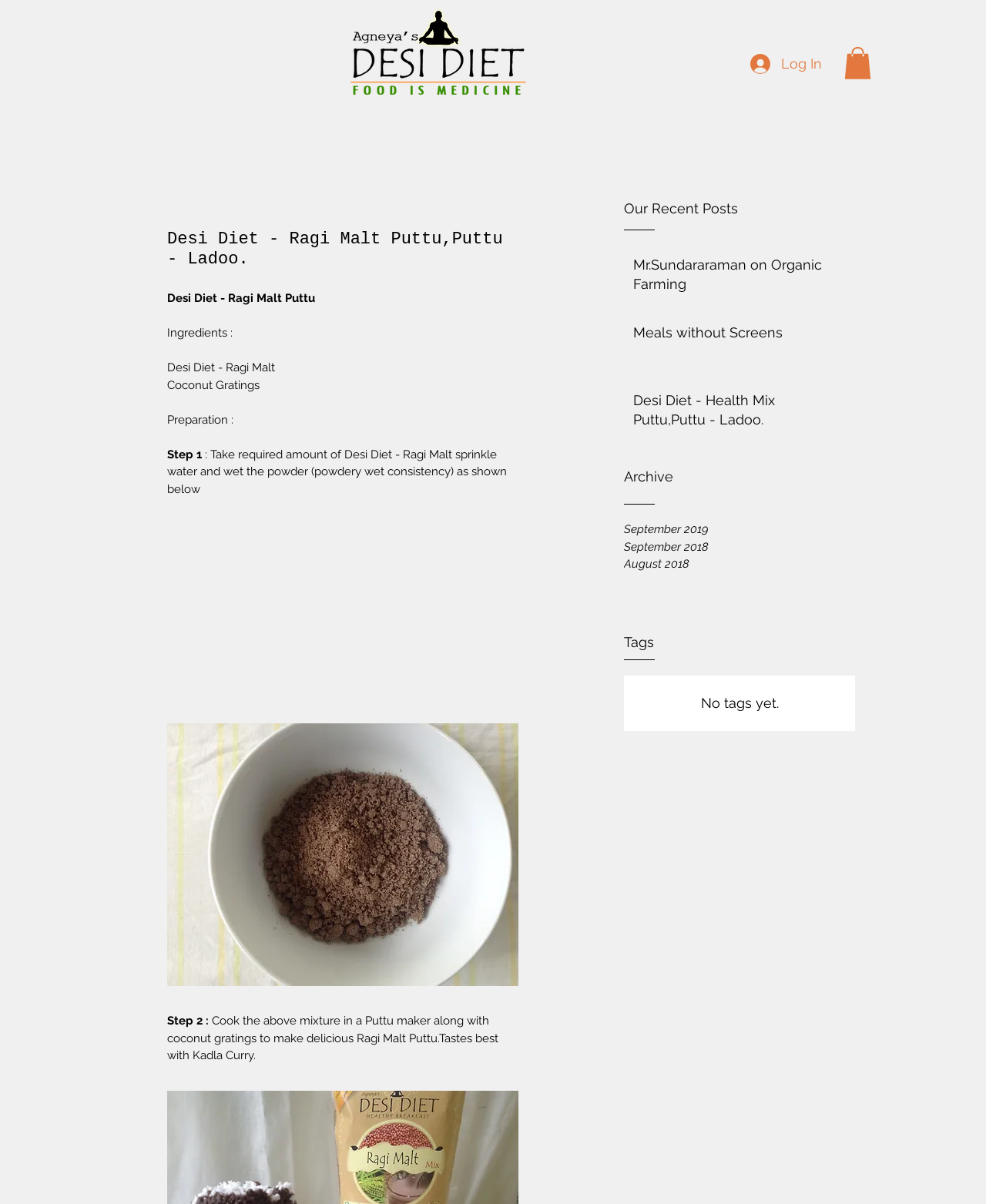Find the bounding box coordinates of the clickable area that will achieve the following instruction: "Search for a location".

None